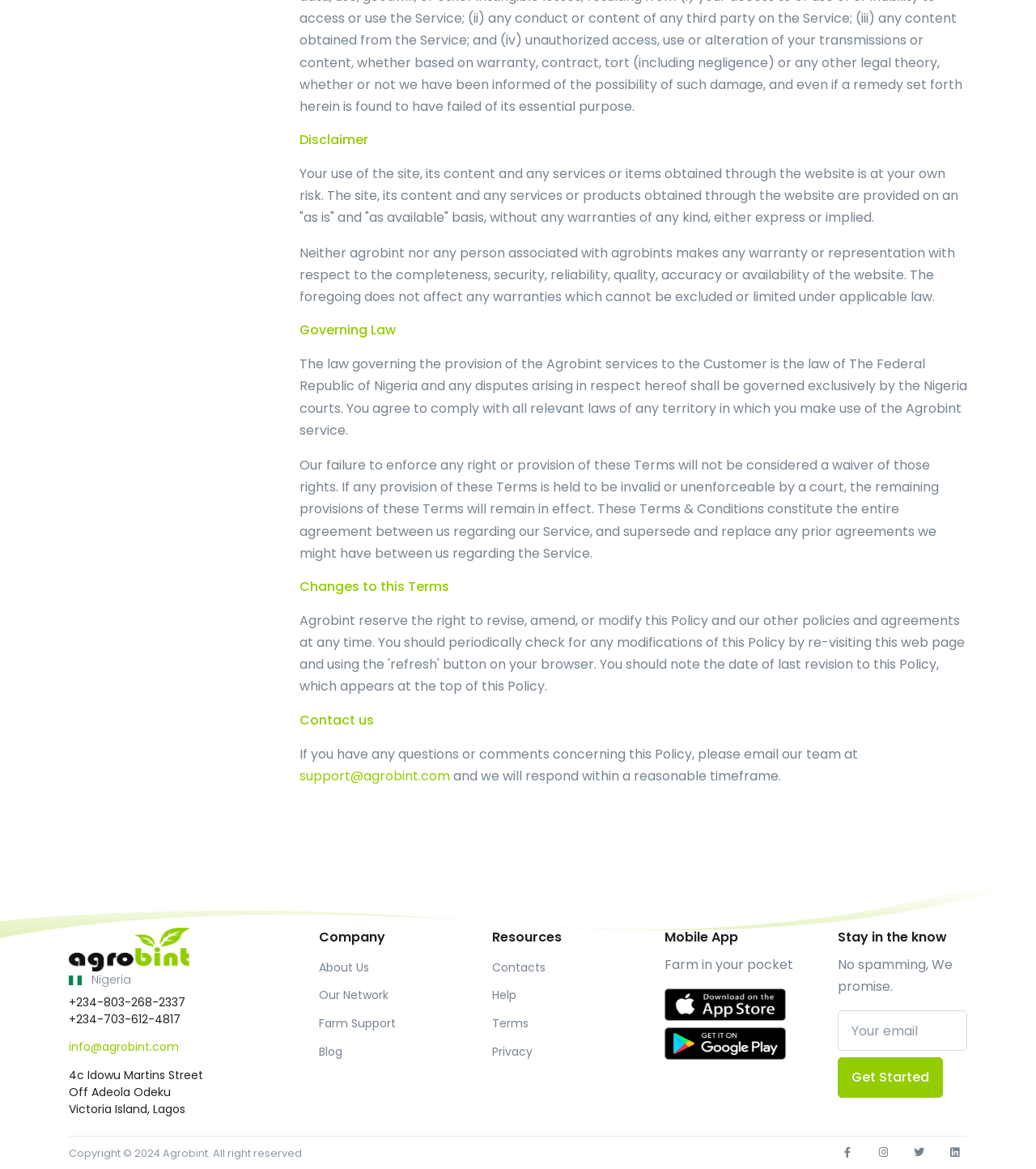Reply to the question with a single word or phrase:
How can I contact Agrobint?

Email support@agrobint.com